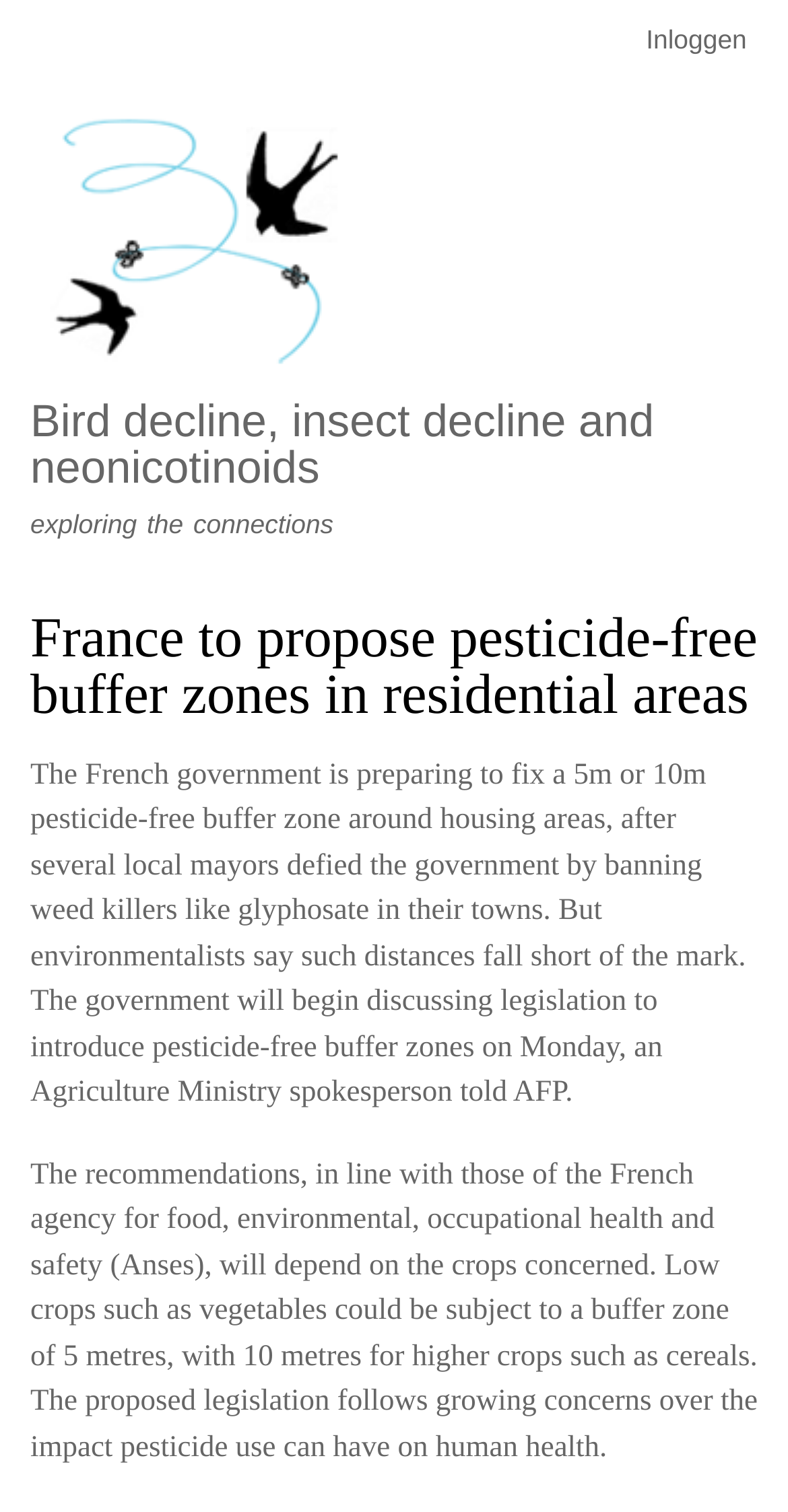What is the purpose of the proposed legislation?
Craft a detailed and extensive response to the question.

The purpose of the proposed legislation can be inferred from the text 'The proposed legislation follows growing concerns over the impact pesticide use can have on human health.' which suggests that the legislation aims to protect human health.